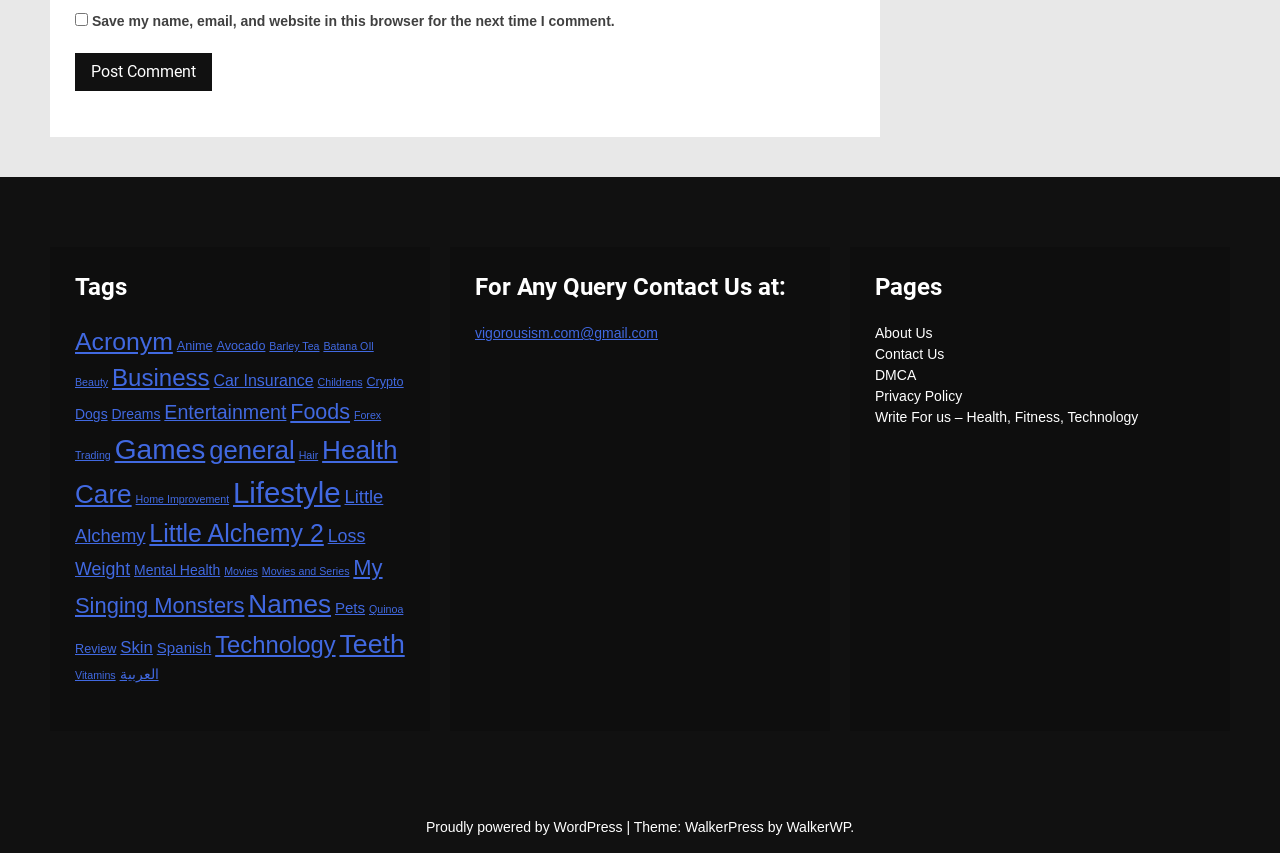Examine the screenshot and answer the question in as much detail as possible: How many links are listed under 'Pages'?

Under the 'Pages' heading, I counted 5 links: 'About Us', 'Contact Us', 'DMCA', 'Privacy Policy', and 'Write For us – Health, Fitness, Technology'.